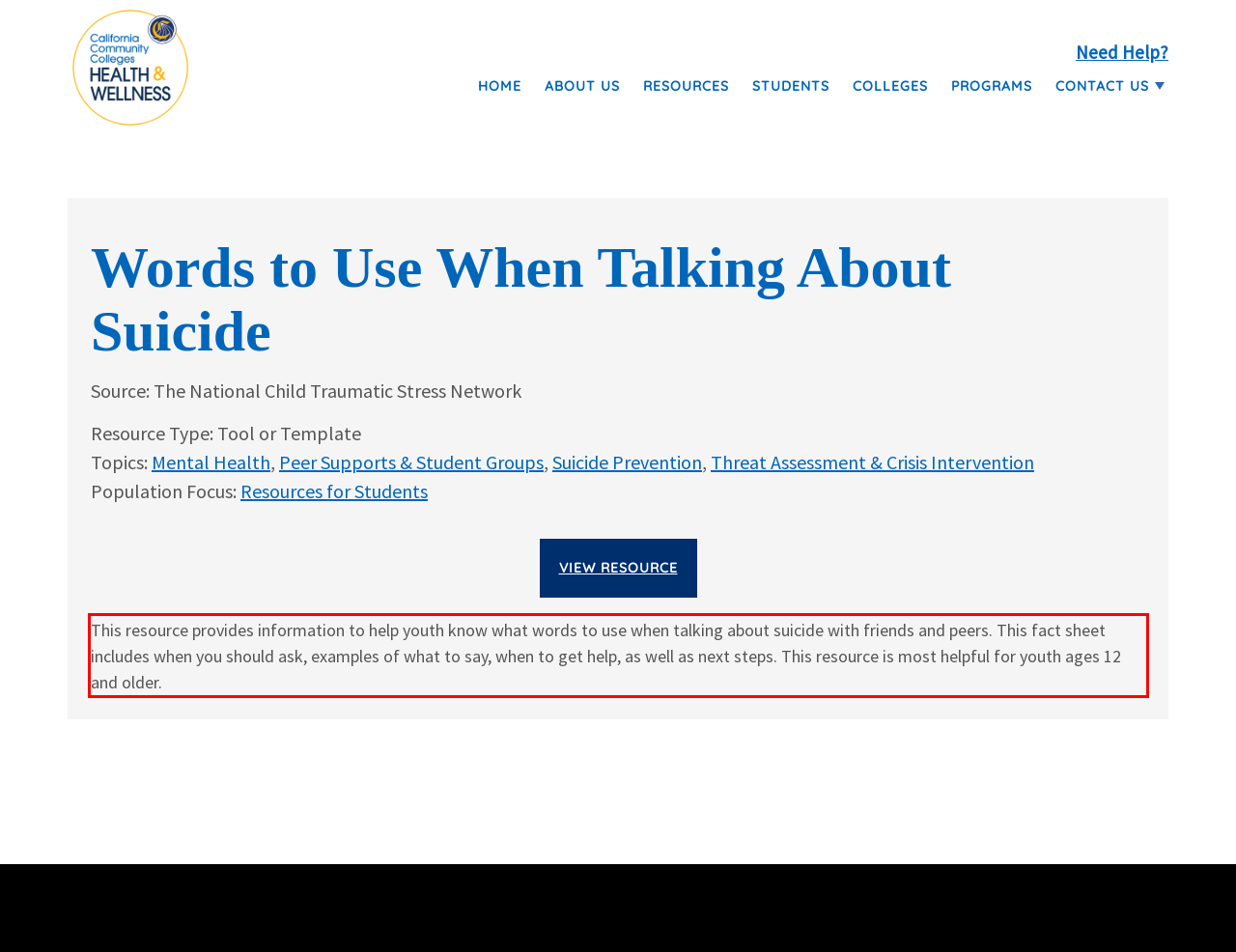Review the webpage screenshot provided, and perform OCR to extract the text from the red bounding box.

This resource provides information to help youth know what words to use when talking about suicide with friends and peers. This fact sheet includes when you should ask, examples of what to say, when to get help, as well as next steps. This resource is most helpful for youth ages 12 and older.